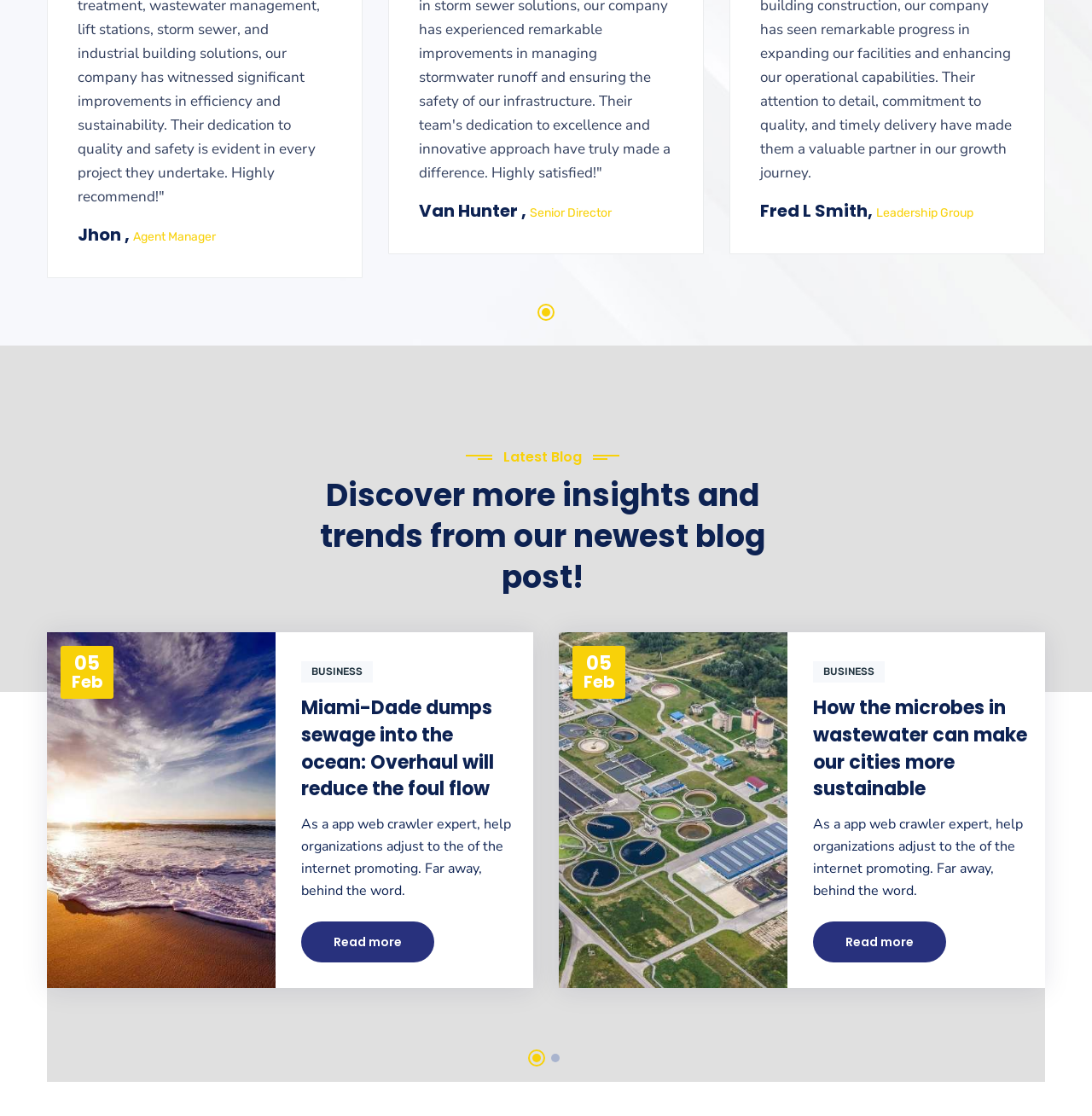Provide the bounding box coordinates for the specified HTML element described in this description: "Business". The coordinates should be four float numbers ranging from 0 to 1, in the format [left, top, right, bottom].

[0.285, 0.596, 0.332, 0.607]